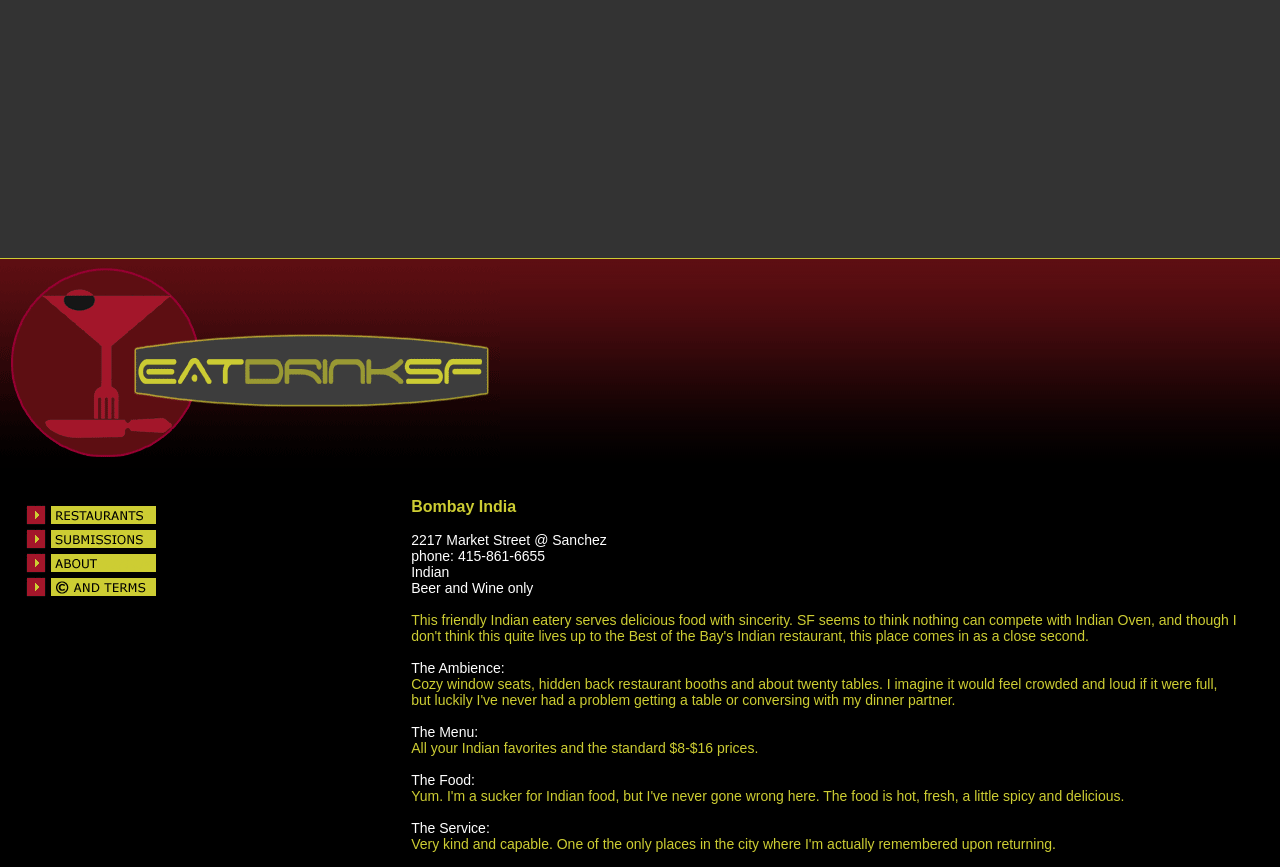What type of cuisine does Bombay India serve?
Based on the screenshot, provide your answer in one word or phrase.

Indian